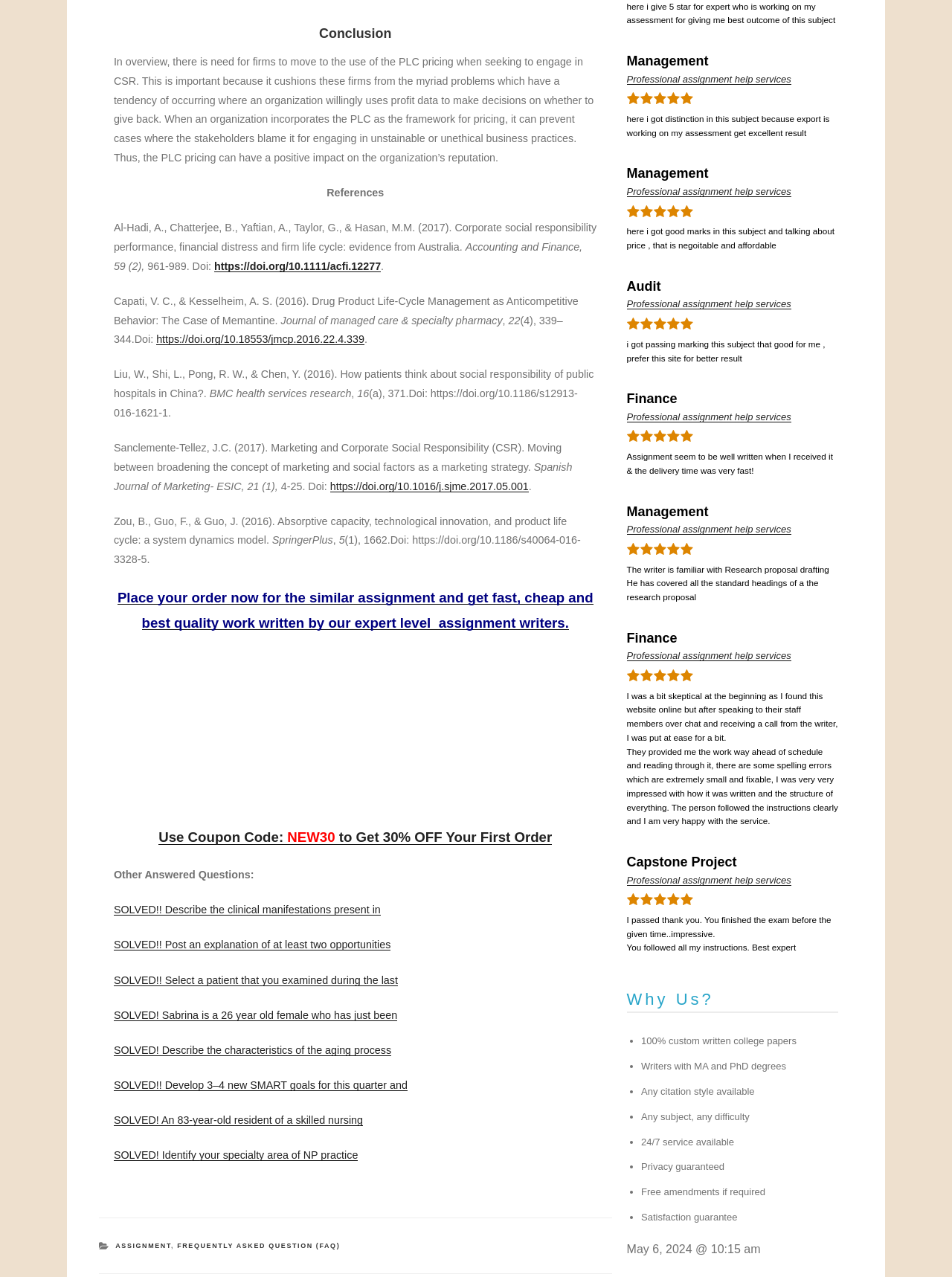Could you specify the bounding box coordinates for the clickable section to complete the following instruction: "Click on the link to place an order for a similar assignment"?

[0.123, 0.464, 0.623, 0.493]